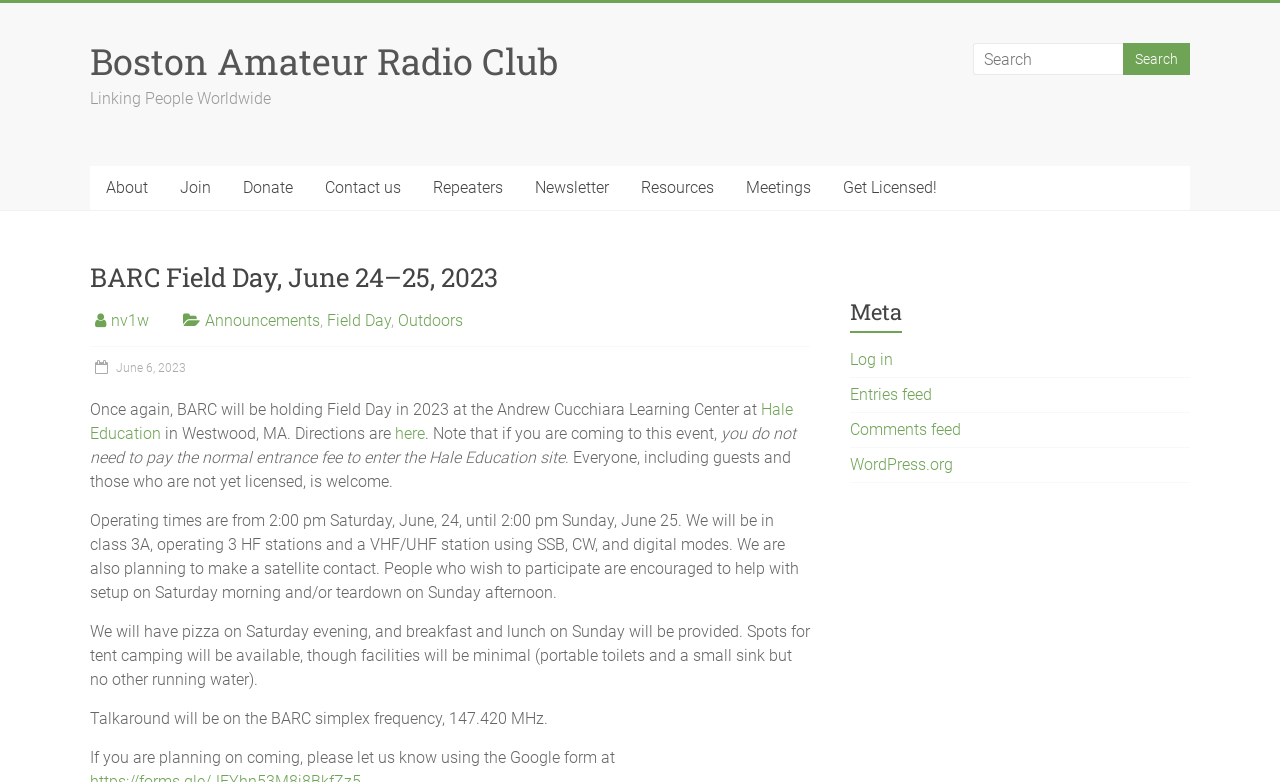Detail the webpage's structure and highlights in your description.

The webpage is about the Boston Amateur Radio Club (BARC) Field Day event, taking place on June 24-25, 2023, at the Andrew Cucchiara Learning Center at Hale Education in Westwood, MA. 

At the top of the page, there is a heading with the club's name and a link to the club's main page. Below this, there is a search bar with a "Search" button to the right. 

On the top navigation menu, there are several links to different sections of the website, including "About", "Join", "Donate", "Contact us", "Repeaters", "Newsletter", "Resources", "Meetings", and "Get Licensed!". 

Below the navigation menu, there is a main heading announcing the BARC Field Day event, followed by a series of links to related pages, including "nv1w", "Announcements", "Field Day", "Outdoors", and a link to a calendar event on June 6, 2023. 

The main content of the page describes the Field Day event, including the location, operating times, and activities. It also mentions that everyone is welcome, including guests and those who are not yet licensed. The event will feature pizza on Saturday evening, and breakfast and lunch on Sunday, with spots available for tent camping. 

There is also a section with information about talkaround frequencies and a request for attendees to RSVP using a Google form. 

At the bottom of the page, there is a complementary section with links to "Log in", "Entries feed", "Comments feed", and "WordPress.org".